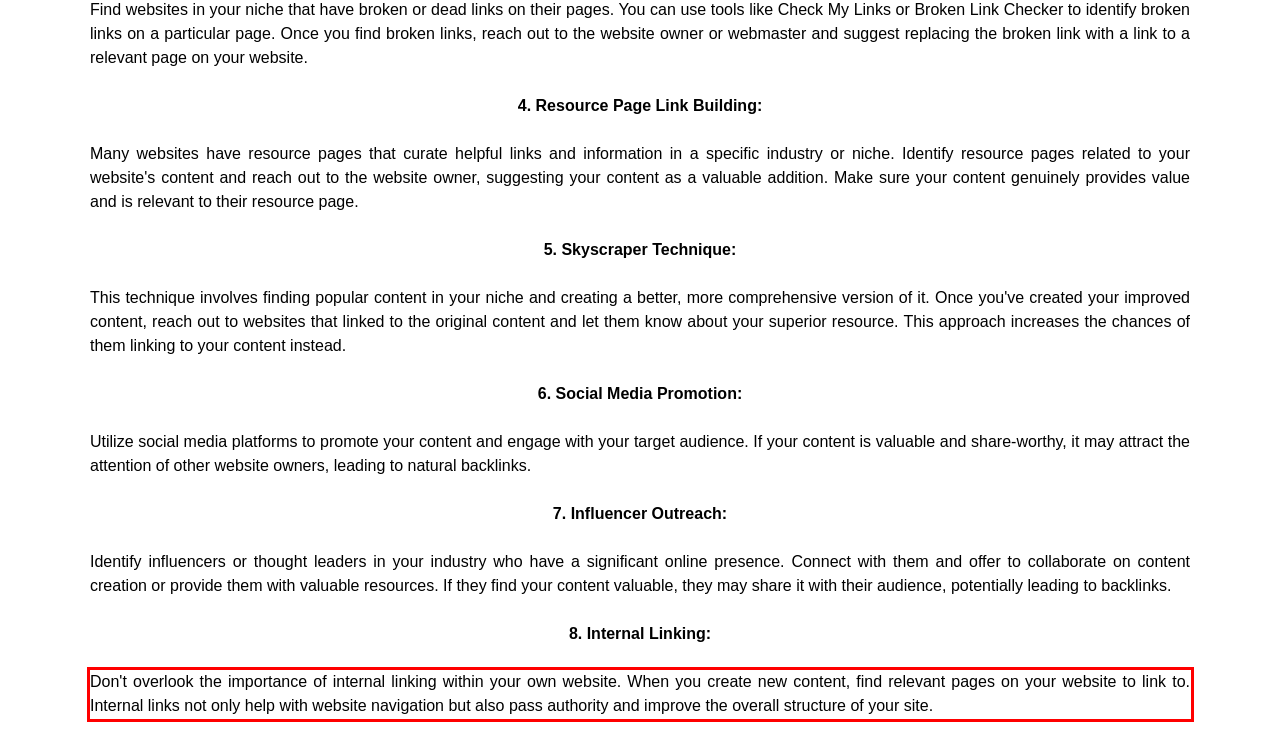Analyze the screenshot of a webpage where a red rectangle is bounding a UI element. Extract and generate the text content within this red bounding box.

Don't overlook the importance of internal linking within your own website. When you create new content, find relevant pages on your website to link to. Internal links not only help with website navigation but also pass authority and improve the overall structure of your site.